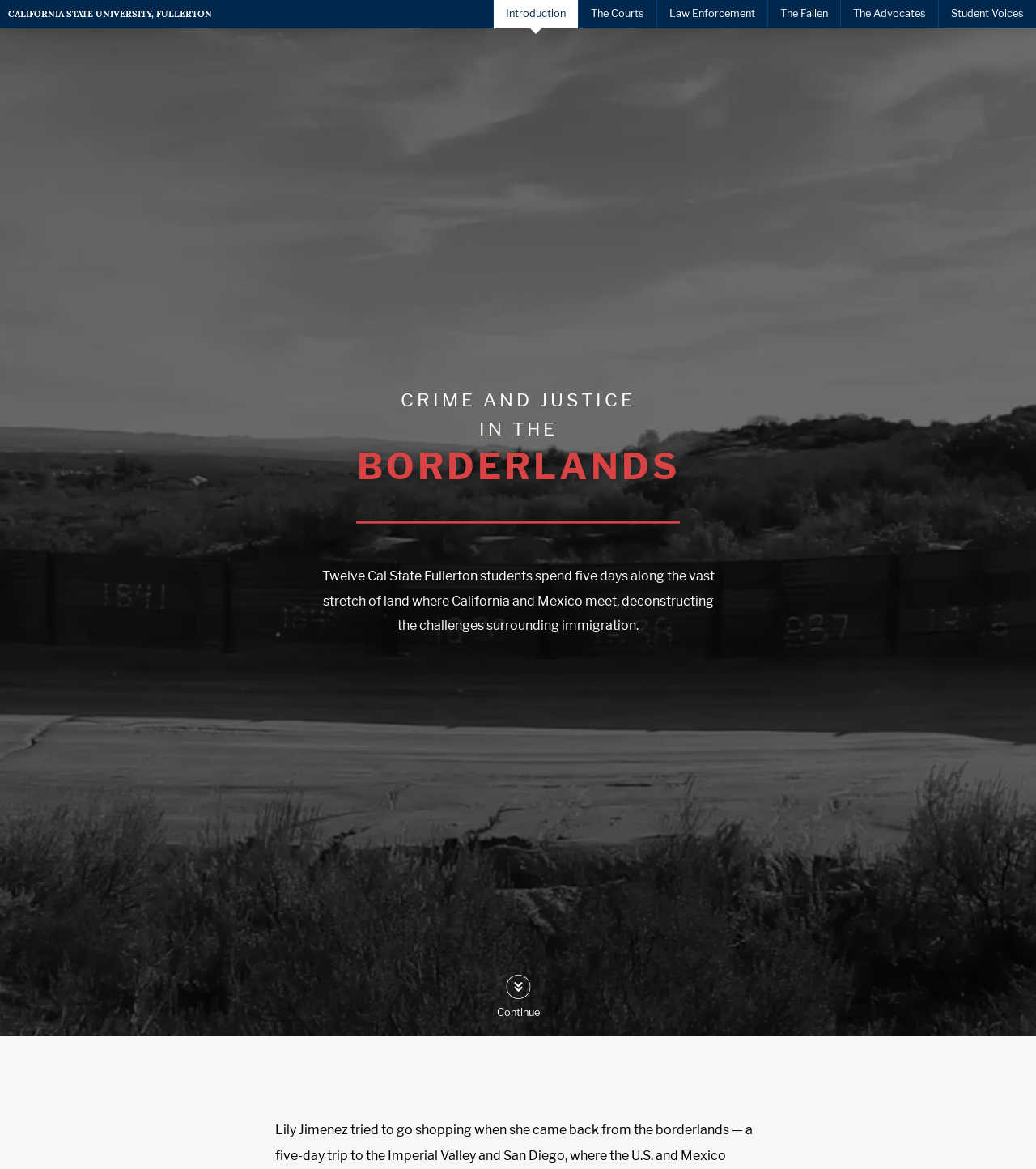Use the information in the screenshot to answer the question comprehensively: What is the main topic of this webpage?

Based on the webpage's title 'Crime and Justice in the Borderlands' and the links provided, such as 'The Courts', 'Law Enforcement', and 'The Advocates', it is clear that the main topic of this webpage is related to crime and justice.